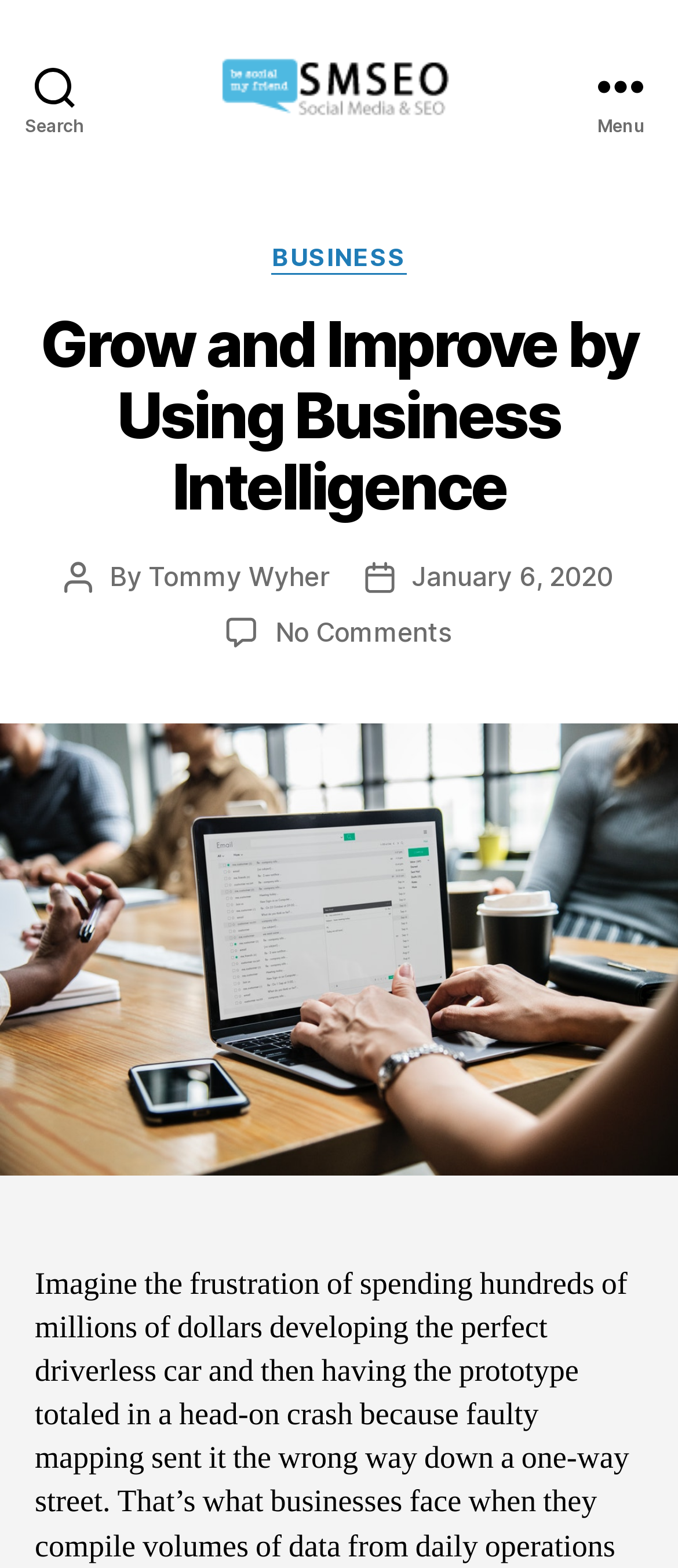Please find and generate the text of the main header of the webpage.

Grow and Improve by Using Business Intelligence